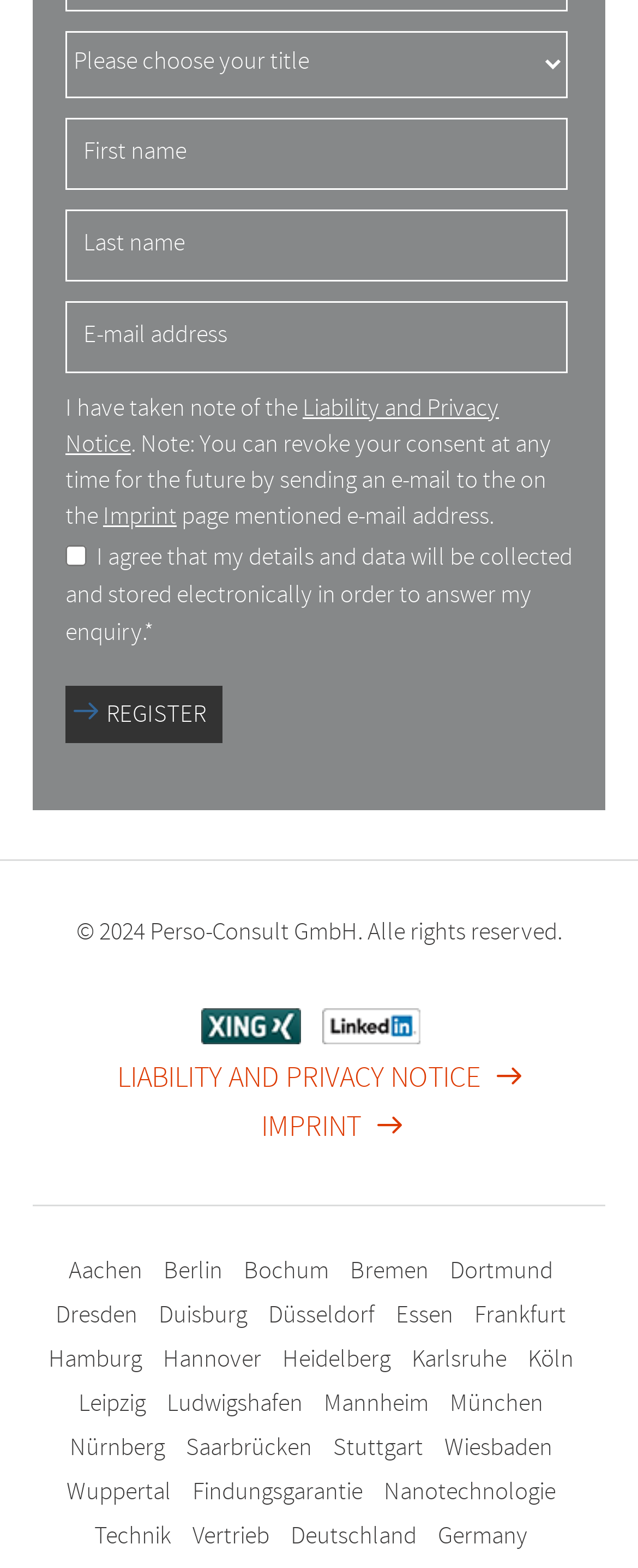Give a concise answer using one word or a phrase to the following question:
What is the name of the company?

Perso-Consult GmbH